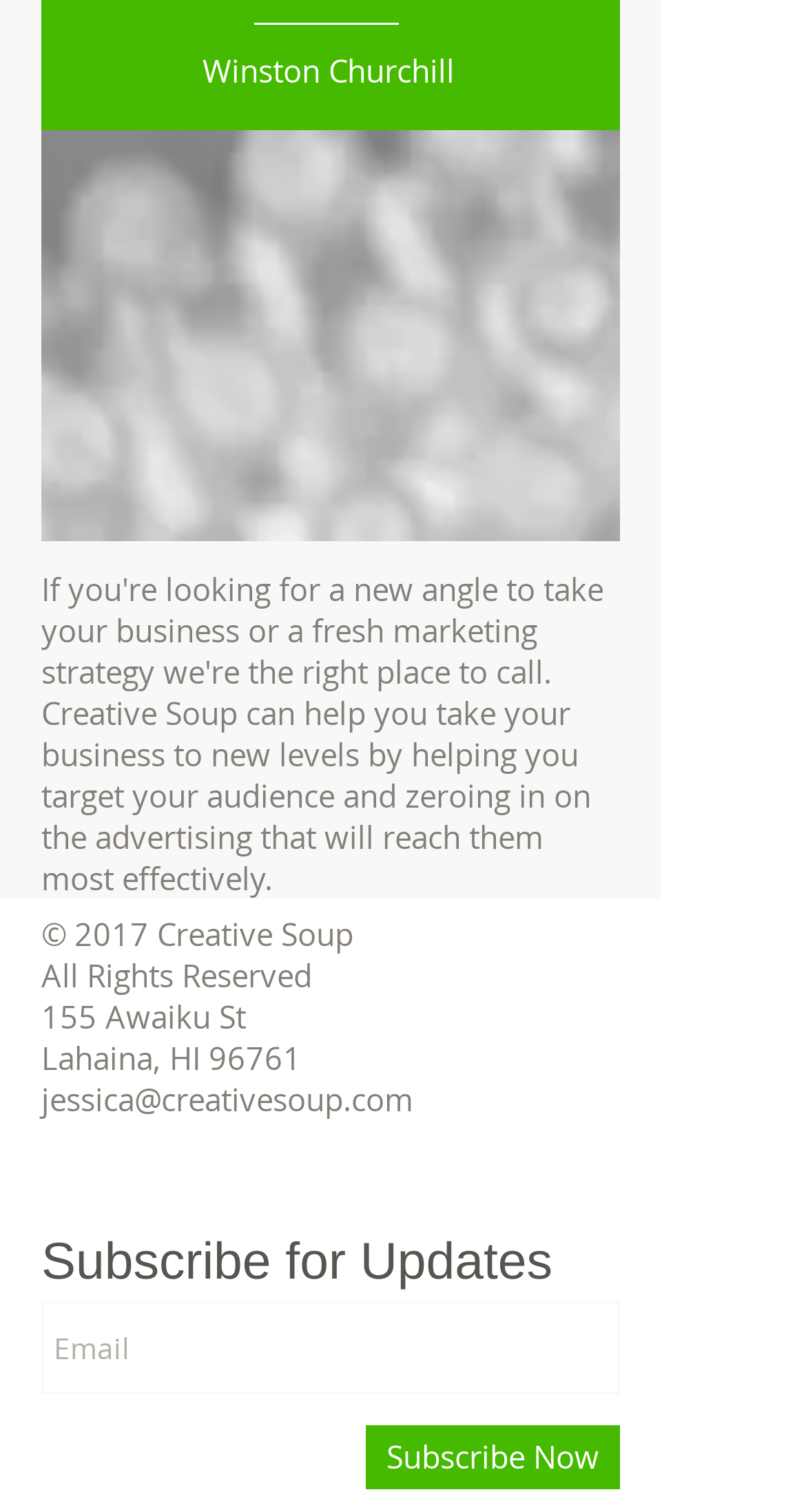Find the bounding box coordinates of the UI element according to this description: "aria-label="Facebook Basic Square"".

[0.051, 0.754, 0.141, 0.802]